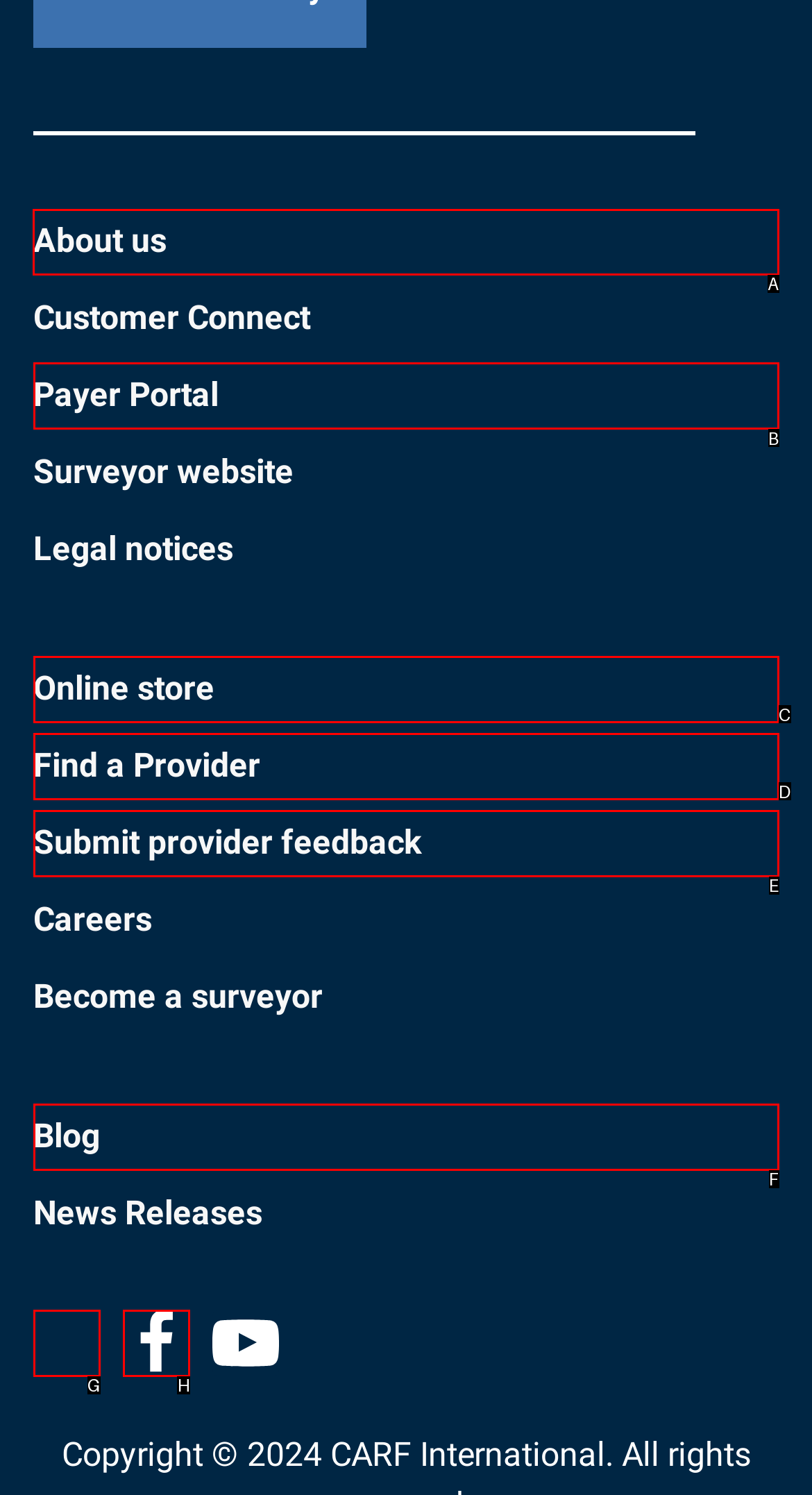What option should I click on to execute the task: Click on About us? Give the letter from the available choices.

A